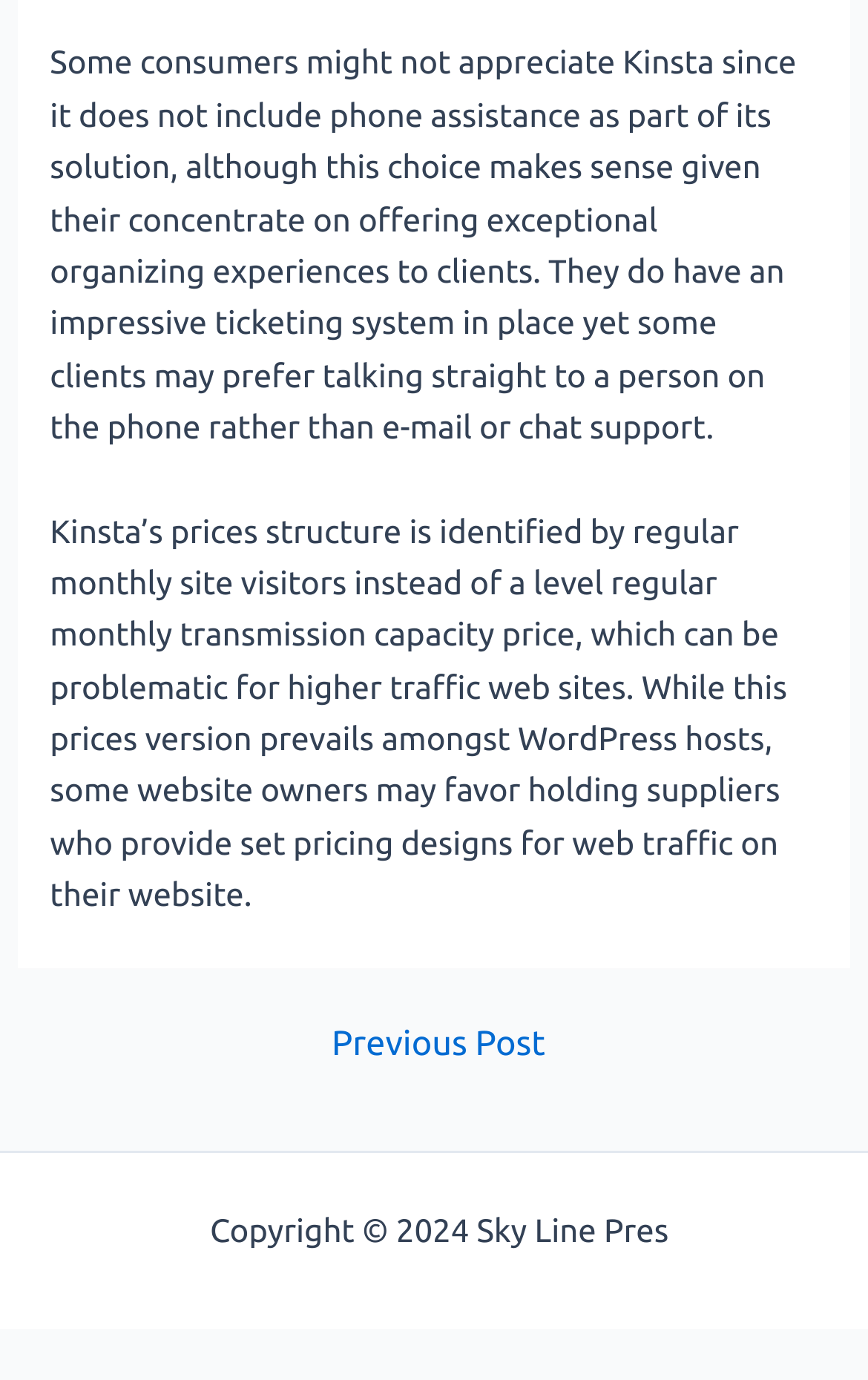Is there a sitemap link? Based on the image, give a response in one word or a short phrase.

Yes